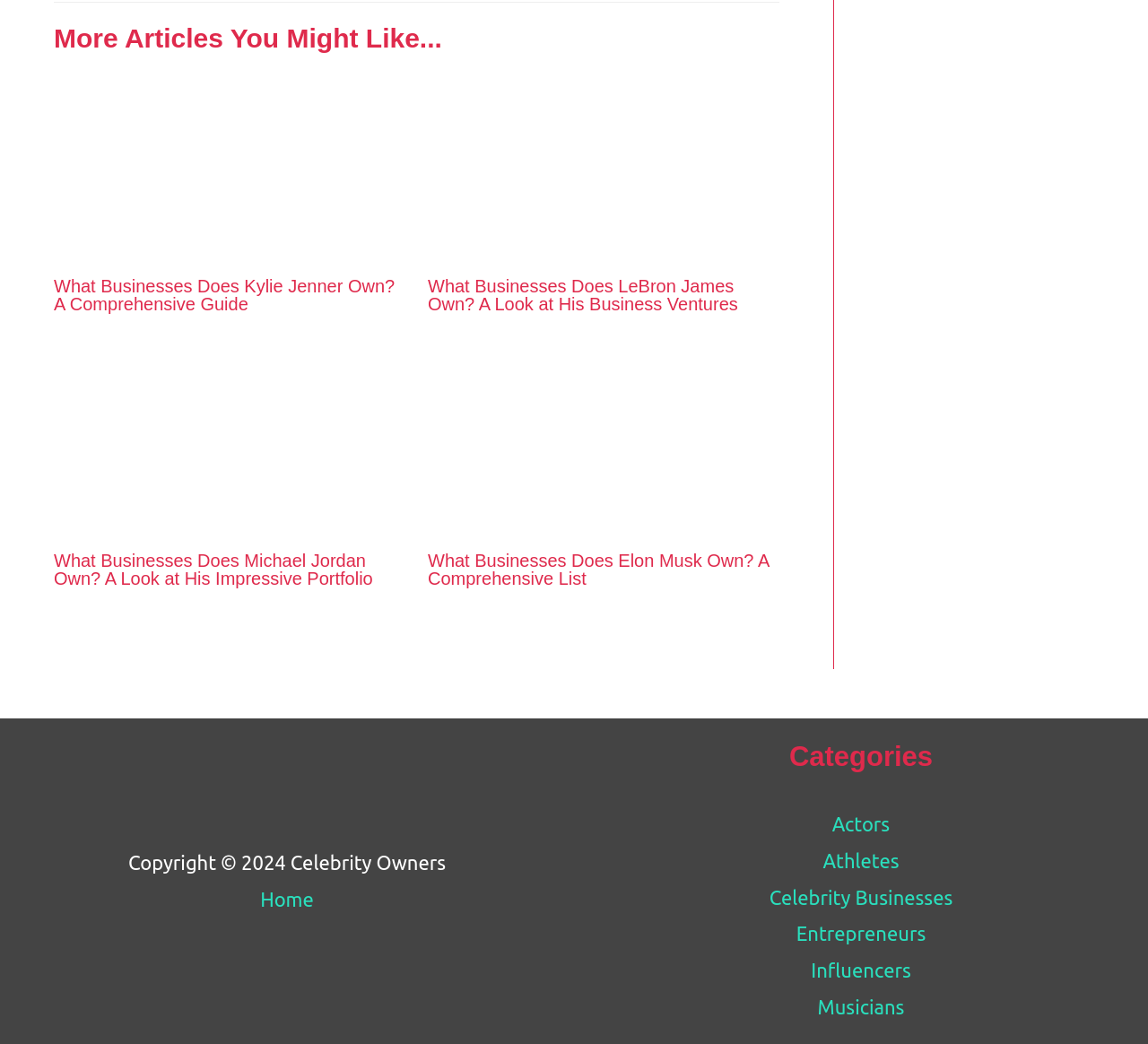Determine the bounding box coordinates of the clickable element to achieve the following action: 'Read more about What Businesses Does Elon Musk Own?'. Provide the coordinates as four float values between 0 and 1, formatted as [left, top, right, bottom].

[0.373, 0.409, 0.679, 0.43]